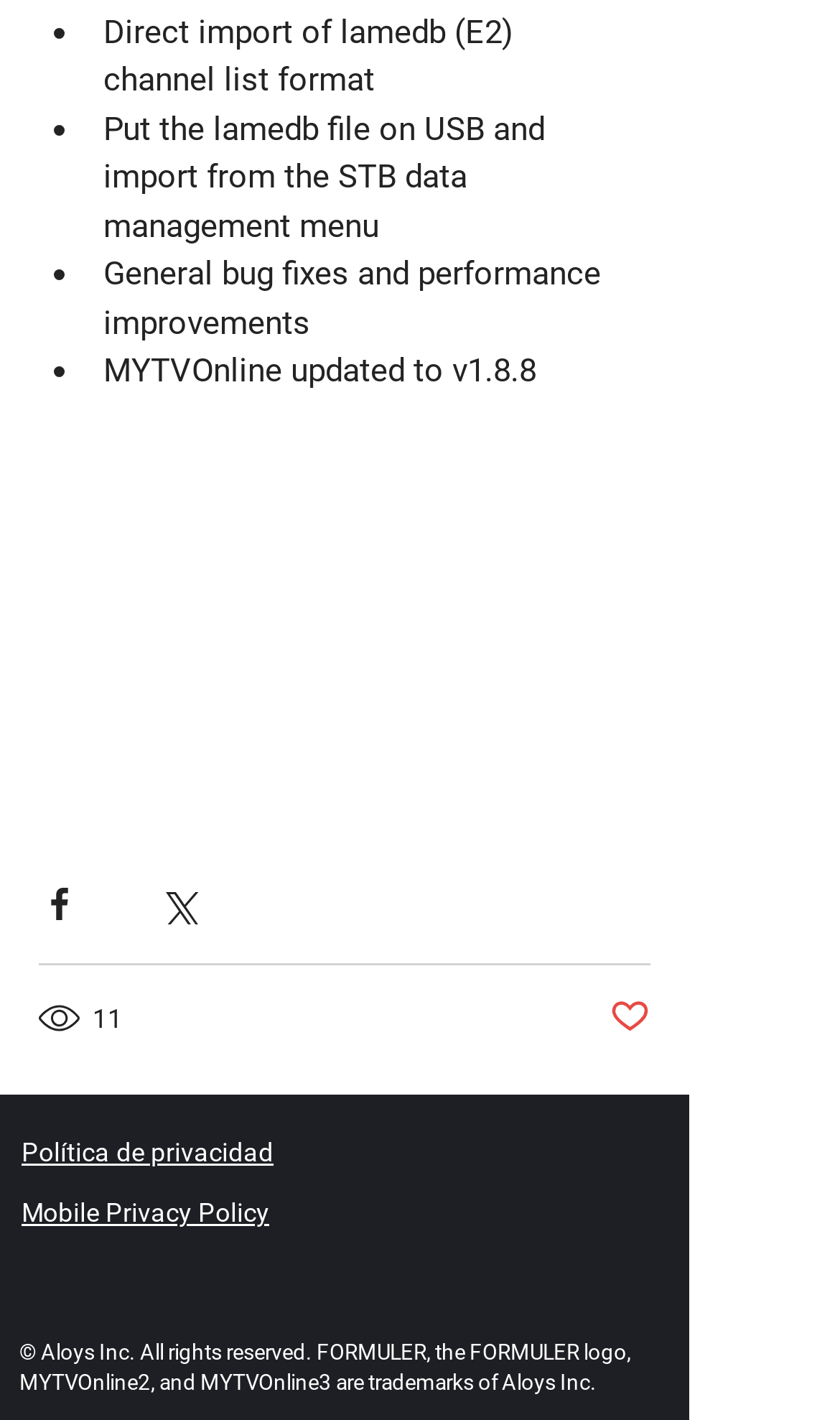Given the element description "Mobile Privacy Policy", identify the bounding box of the corresponding UI element.

[0.026, 0.844, 0.321, 0.865]